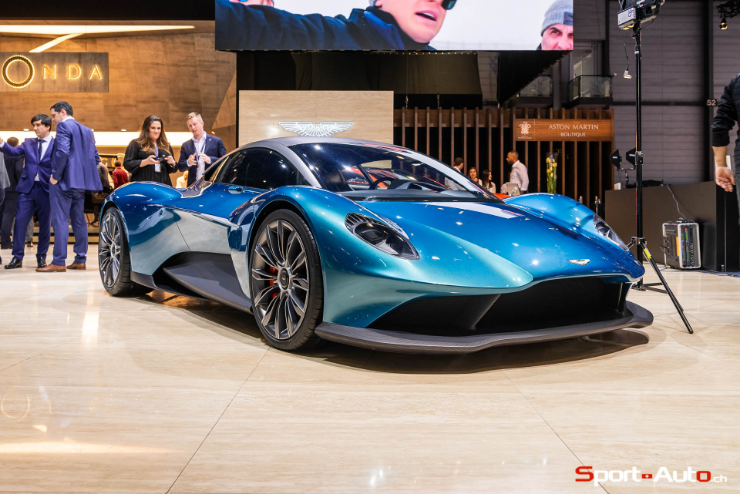Offer an in-depth caption that covers the entire scene depicted in the image.

The image showcases the stunning 2019 Aston Martin Vanquish Vision Concept, an innovative supercar that made its debut at the 2018 Geneva Motor Show. With its dynamic, low-profile design featuring a long hood and short rear, the vehicle exudes a muscular presence complemented by sharp headlights and a bold front grille. Its sleek silhouette is enhanced by large air intakes and carbon fiber accents, emphasizing its high-performance aspirations. 

In this snapshot, the Vanquish Vision's eye-catching turquoise finish reflects the luxurious craftsmanship synonymous with Aston Martin. The vehicle captures the attention of onlookers at the event, showcasing not just its design but the allure of contemporary automotive innovation aimed at both enthusiasts and luxury buyers. Overall, this concept car combines aesthetic beauty with advanced technology, promising an exhilarating driving experience.